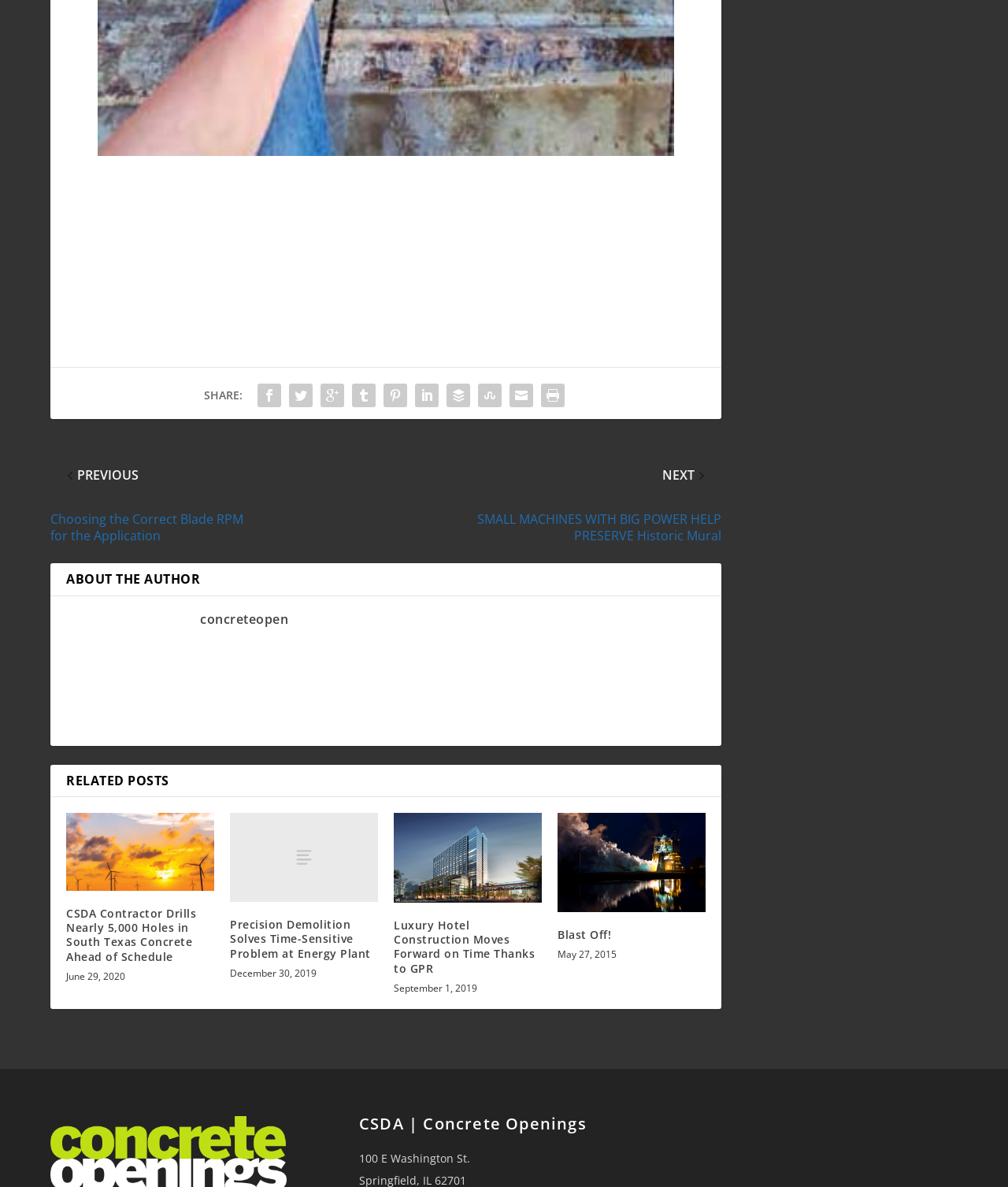Extract the bounding box coordinates for the HTML element that matches this description: "aria-label="Linkedin" title="Linkedin"". The coordinates should be four float numbers between 0 and 1, i.e., [left, top, right, bottom].

None